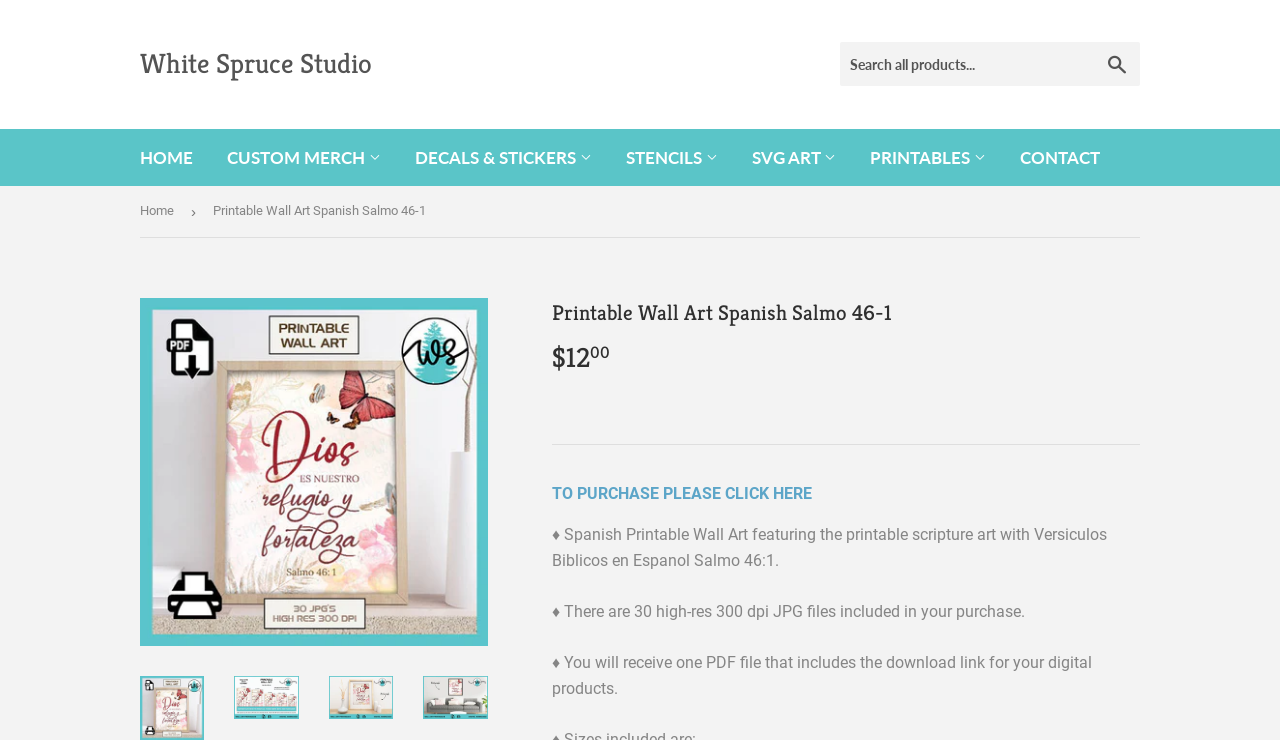Identify the bounding box coordinates of the specific part of the webpage to click to complete this instruction: "Search all products".

[0.656, 0.057, 0.891, 0.117]